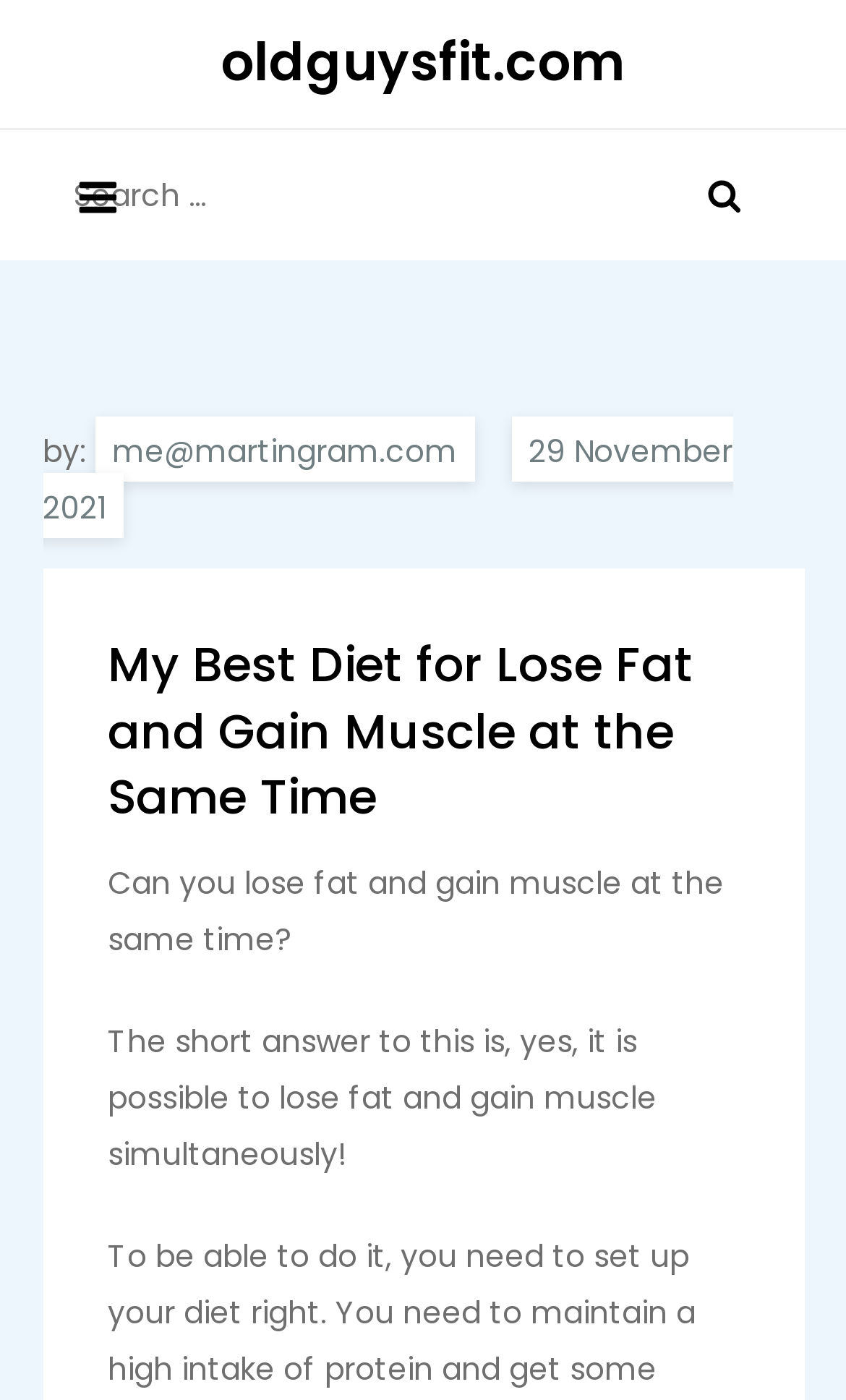When was the article published?
Based on the visual information, provide a detailed and comprehensive answer.

The publication date of the article can be found at the top right corner of the webpage, below the search bar, where it says '29 November 2021'.